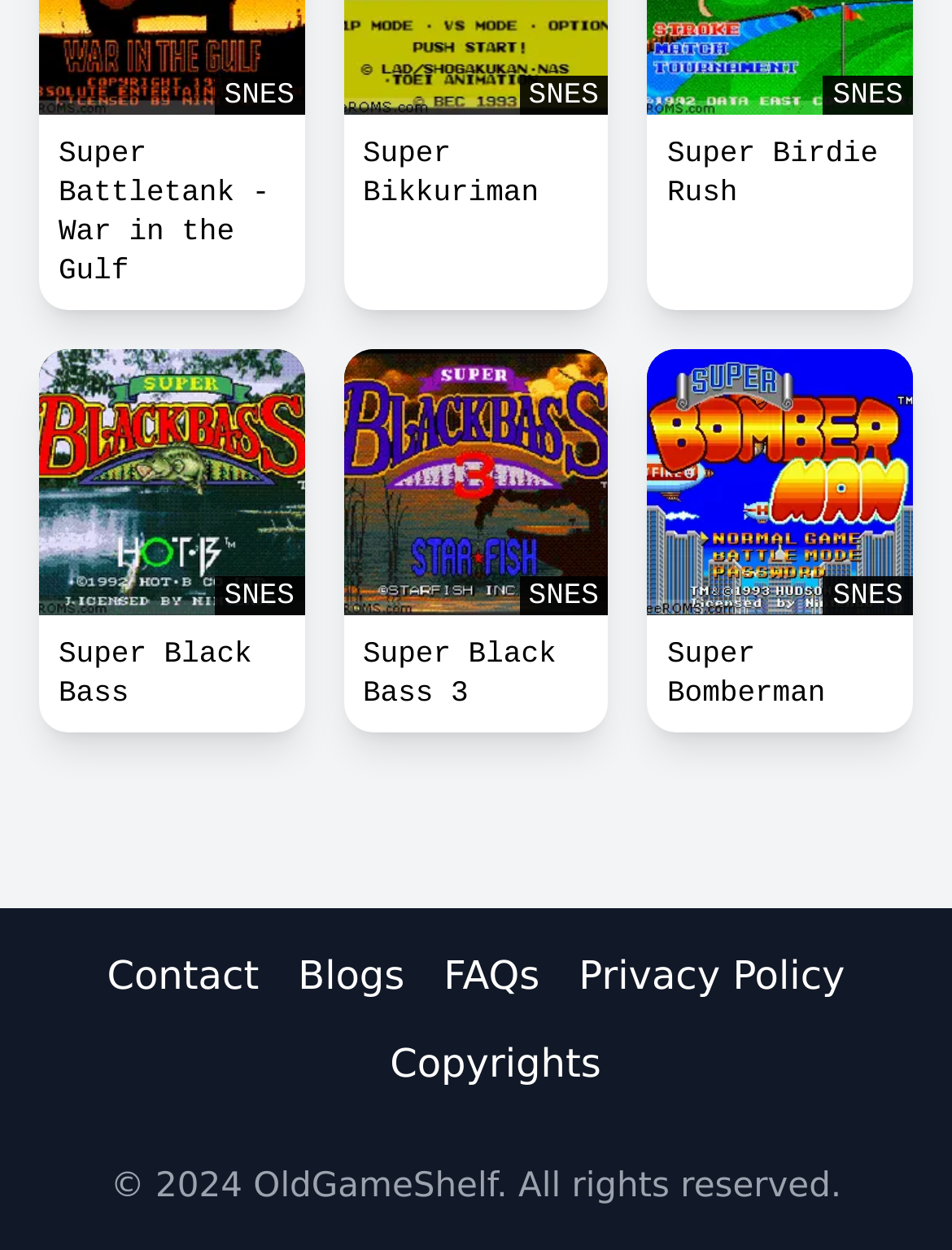Please identify the bounding box coordinates of where to click in order to follow the instruction: "View Super Bomberman".

[0.68, 0.492, 0.959, 0.586]